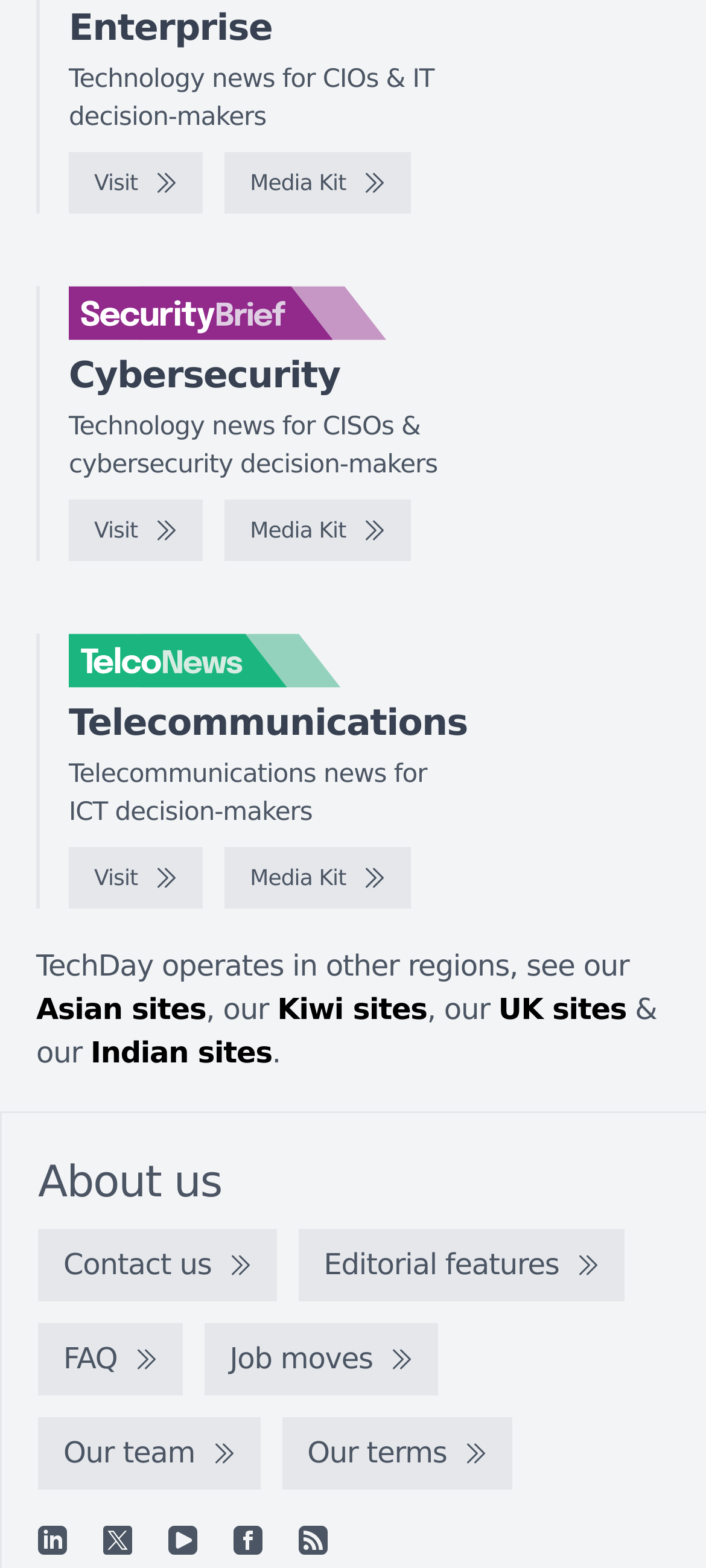Kindly determine the bounding box coordinates of the area that needs to be clicked to fulfill this instruction: "Visit Asian sites".

[0.051, 0.632, 0.292, 0.654]